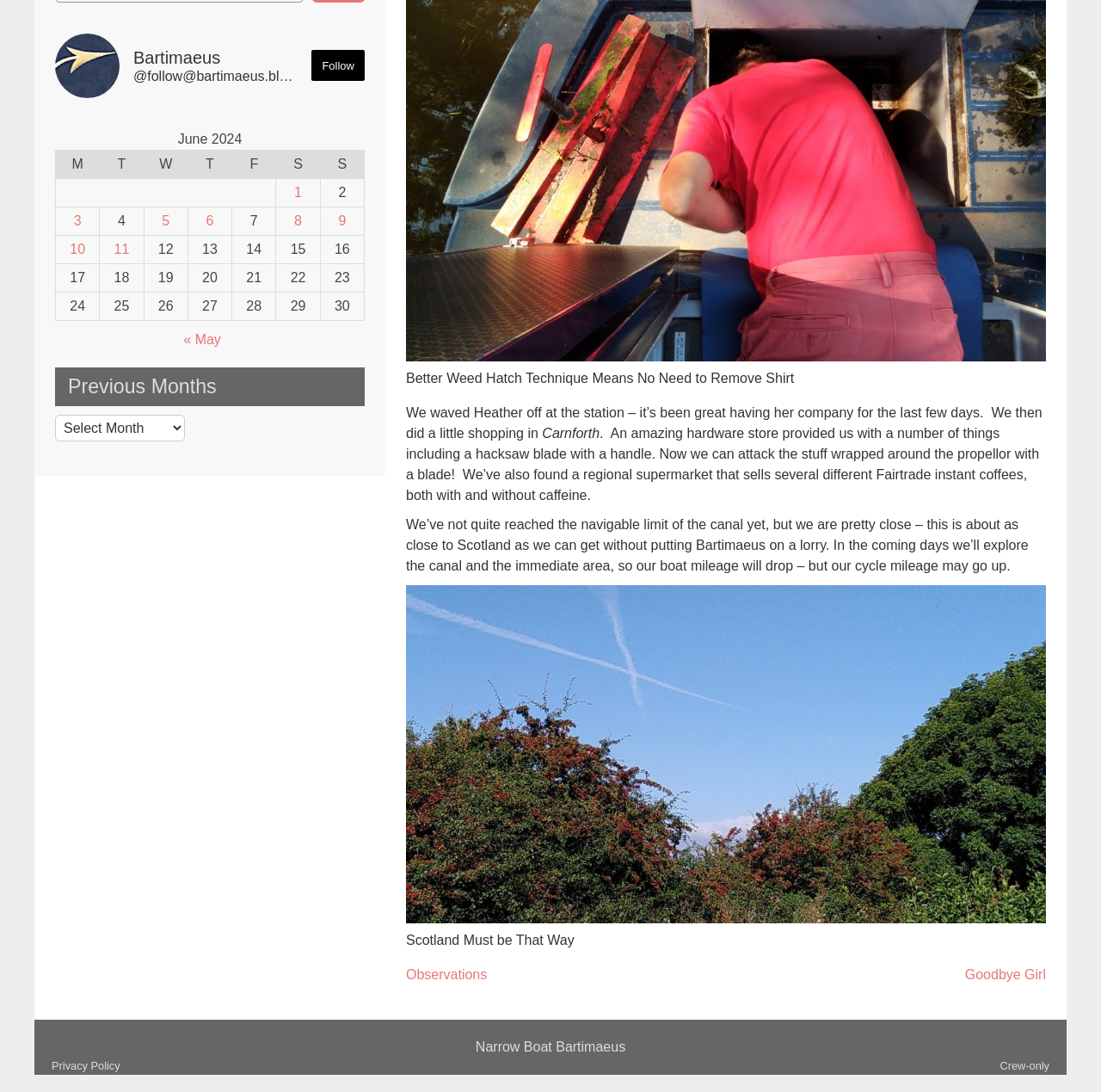Determine the bounding box of the UI element mentioned here: "Goodbye Girl". The coordinates must be in the format [left, top, right, bottom] with values ranging from 0 to 1.

[0.876, 0.886, 0.95, 0.899]